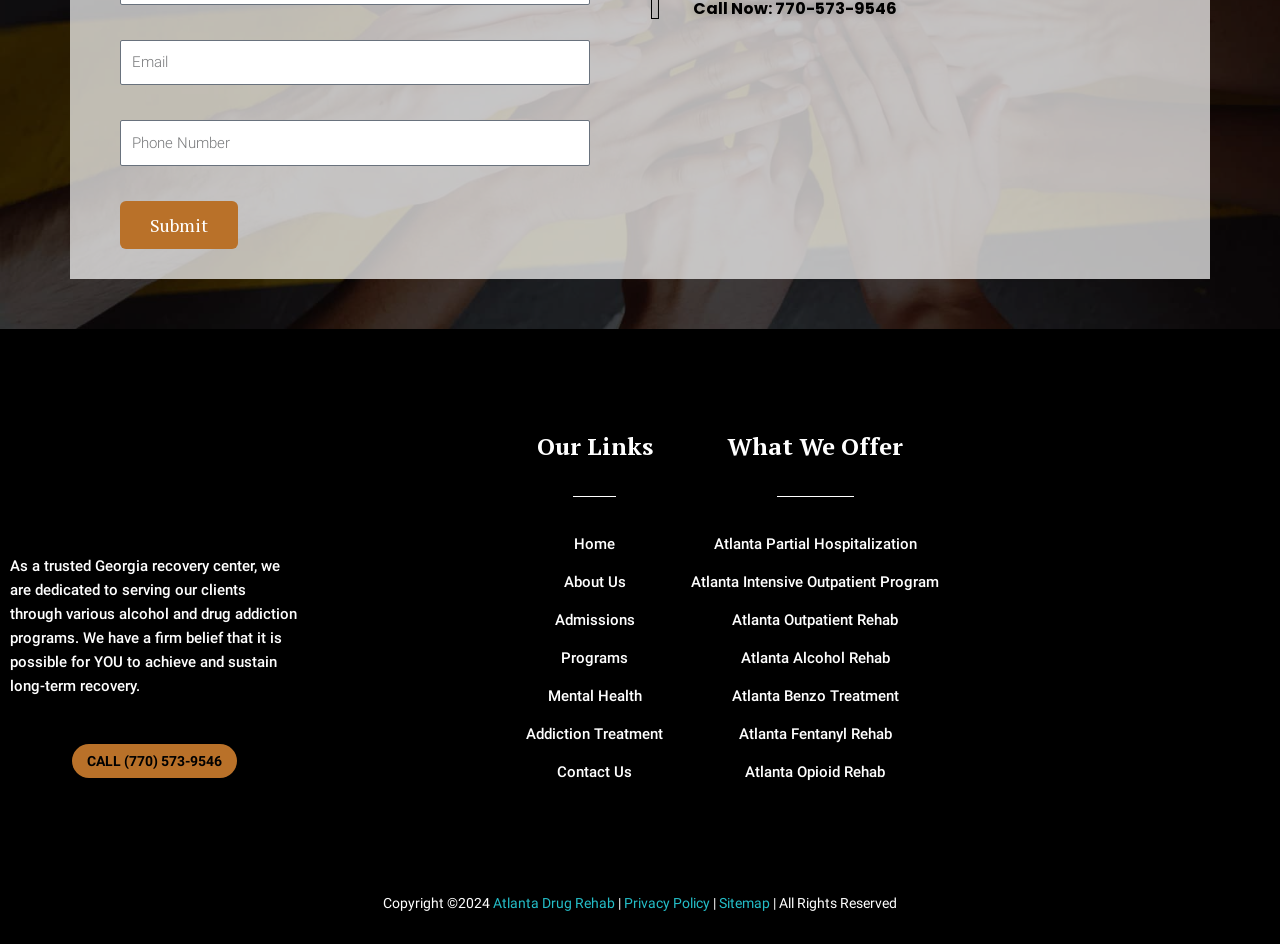Pinpoint the bounding box coordinates of the element that must be clicked to accomplish the following instruction: "Call the phone number". The coordinates should be in the format of four float numbers between 0 and 1, i.e., [left, top, right, bottom].

[0.056, 0.788, 0.185, 0.824]